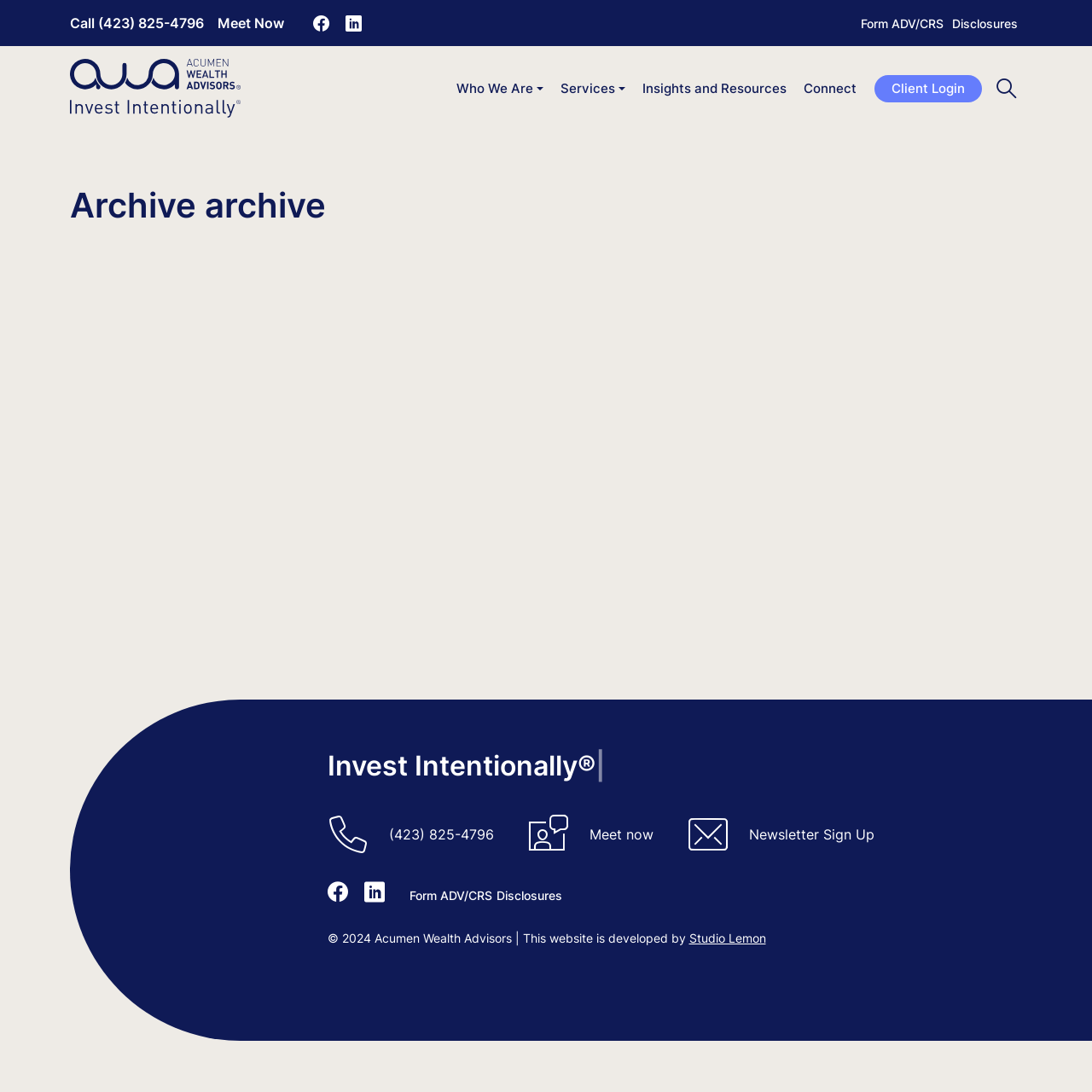Show me the bounding box coordinates of the clickable region to achieve the task as per the instruction: "Search for resources".

[0.064, 0.072, 0.936, 0.104]